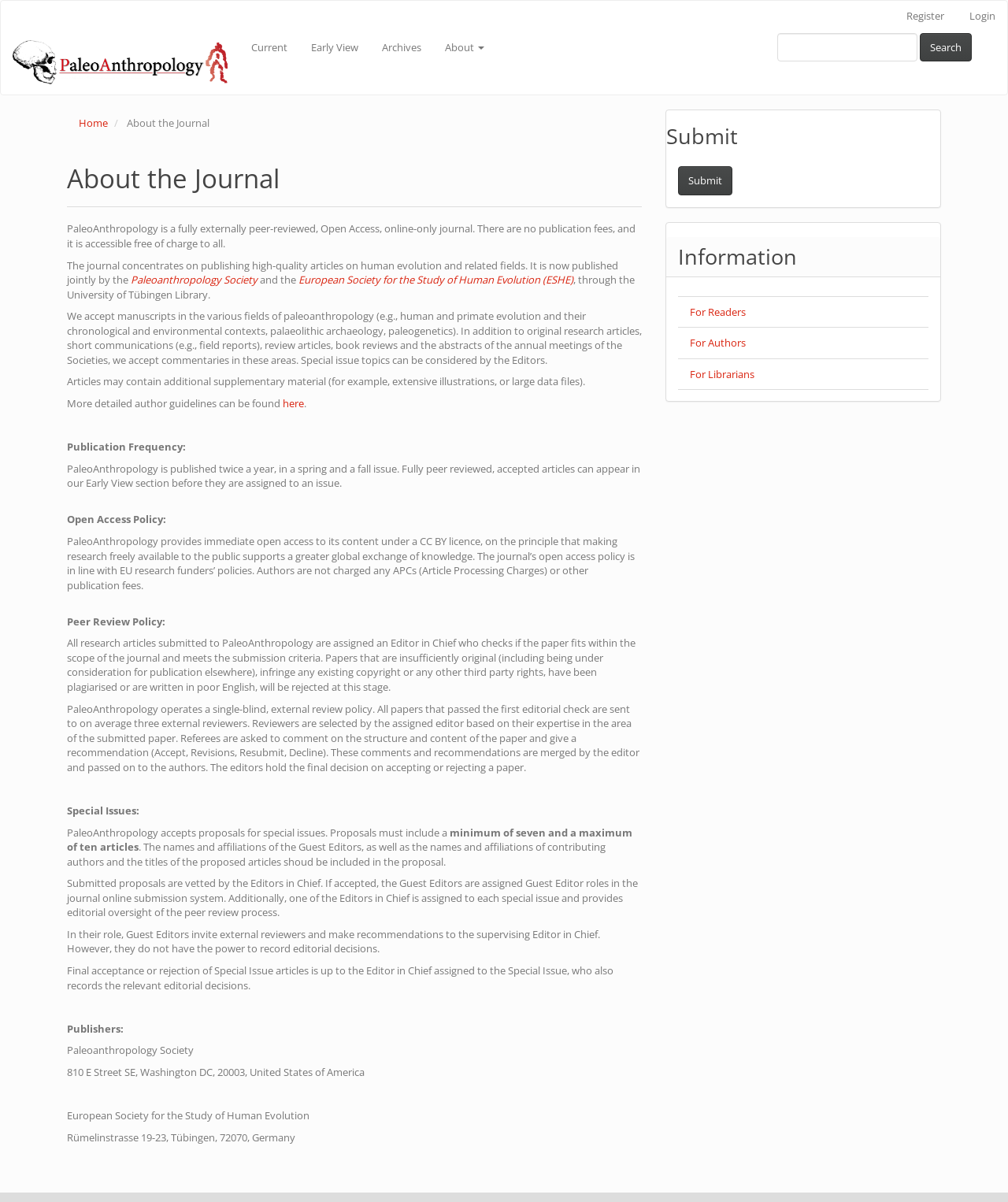Give a one-word or short phrase answer to the question: 
What is the purpose of the 'Submit' link?

To submit an article